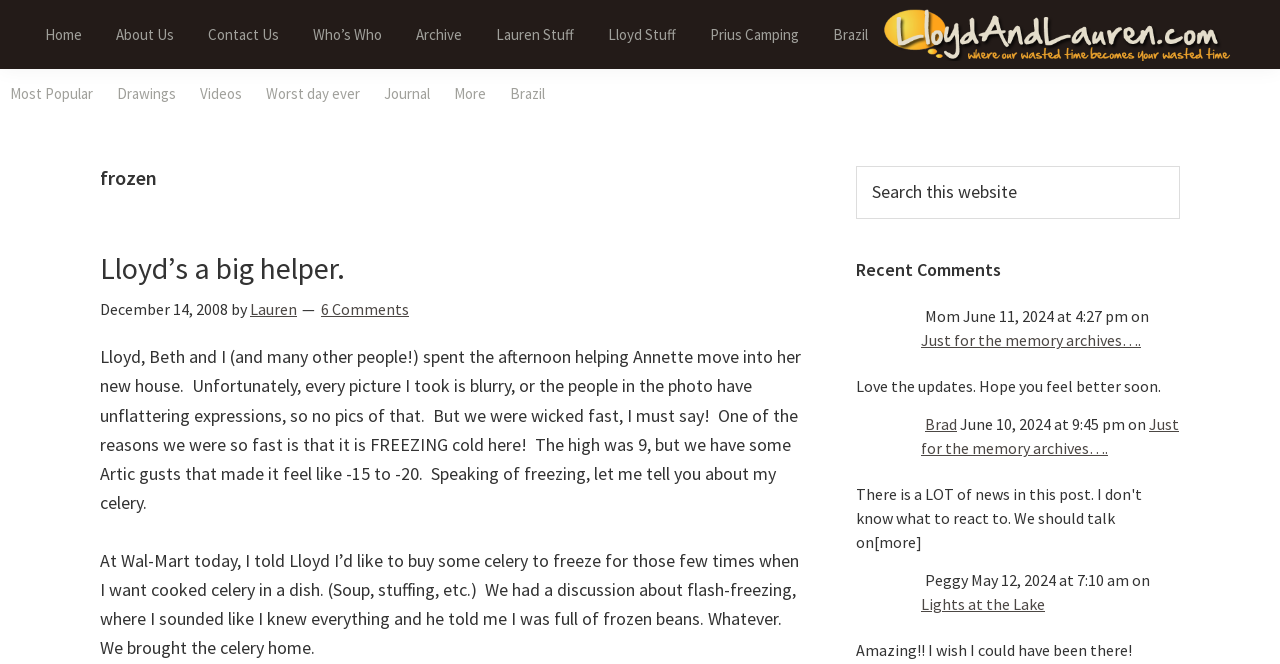Select the bounding box coordinates of the element I need to click to carry out the following instruction: "Read 'Lloyd’s a big helper.' article".

[0.078, 0.375, 0.27, 0.432]